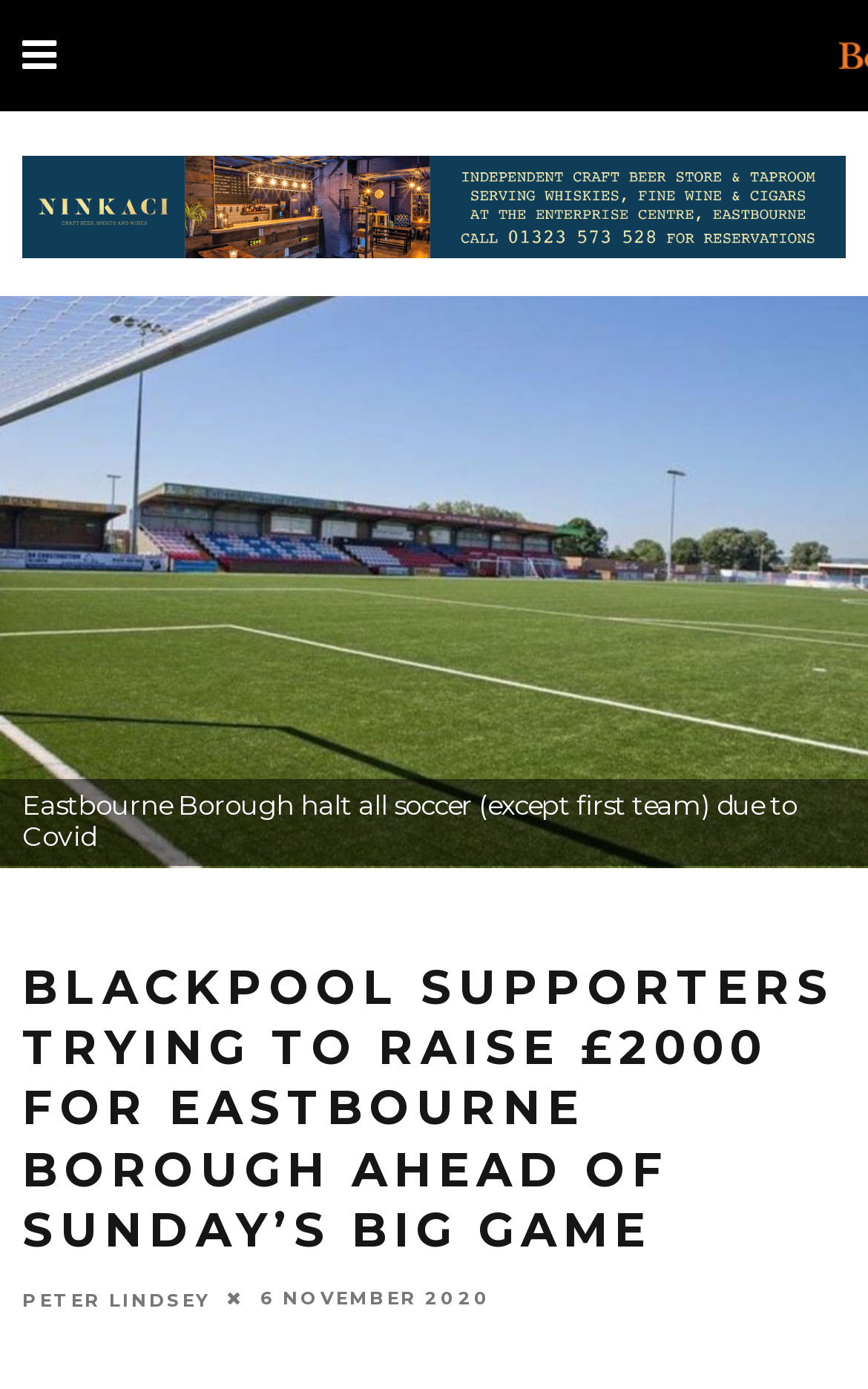Explain the contents of the webpage comprehensively.

The webpage appears to be a news article or blog post. At the top, there is a small icon, represented by a Unicode character, situated at the top-left corner of the page. Below this icon, there is a layout table that spans the entire width of the page. 

Within this table, there is a link to "Ninkaci Eastbourne" on the left side, accompanied by an image with the same name. This link and image are positioned near the top of the page. 

To the right of the link and image, there is a larger image that occupies most of the page's width. The image's description mentions something about Eastbourne Borough halting soccer activities due to Covid.

Below the image, there is a prominent heading that reads "BLACKPOOL SUPPORTERS TRYING TO RAISE £2000 FOR EASTBOURNE BOROUGH AHEAD OF SUNDAY’S BIG GAME". This heading is centered near the top-half of the page.

Underneath the heading, there is a link to "PETER LINDSEY" on the left side, followed by a timestamp that reads "6 NOVEMBER 2020" on the right side. The timestamp is positioned near the bottom of the page.